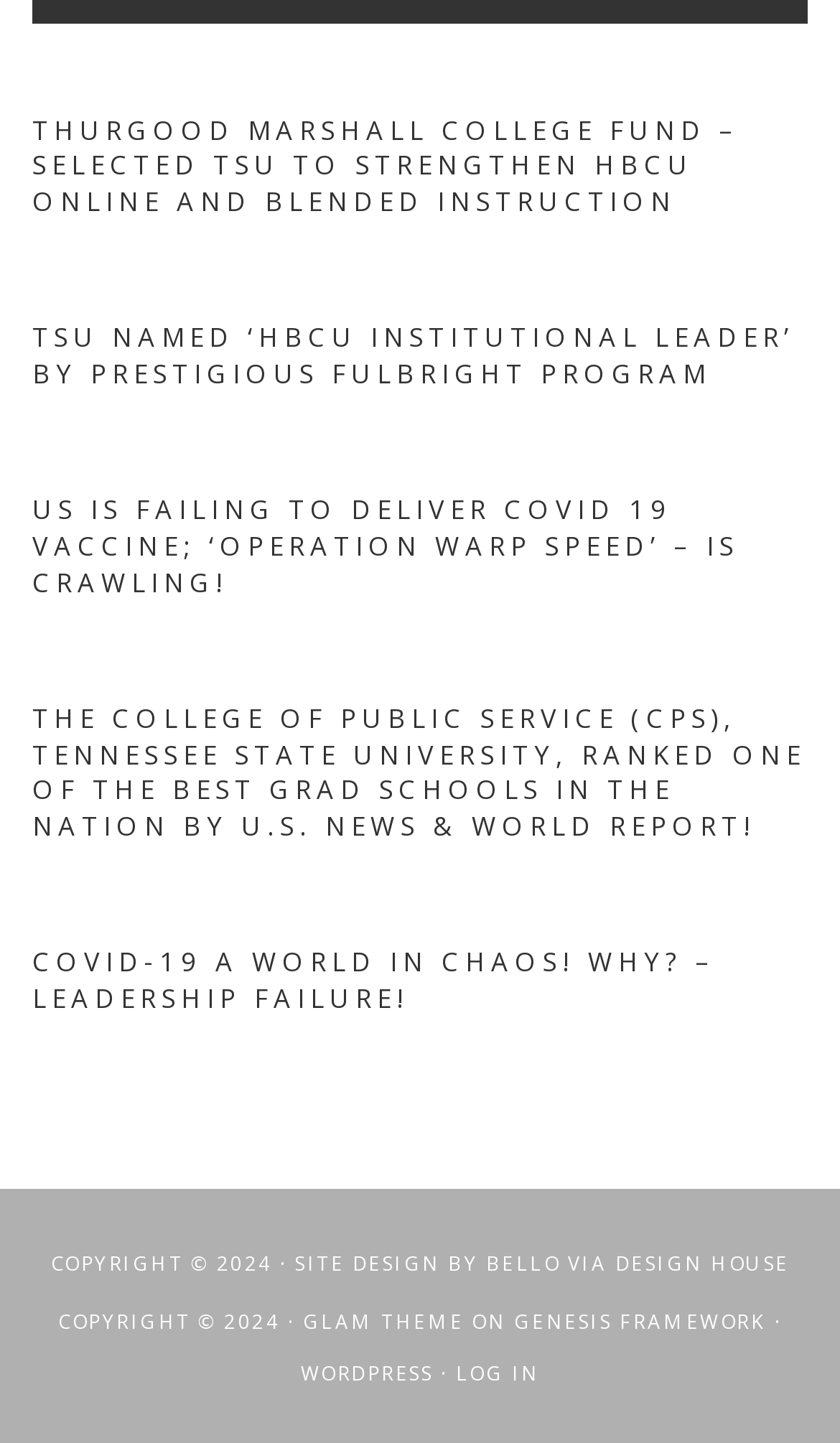Could you determine the bounding box coordinates of the clickable element to complete the instruction: "Share on social media"? Provide the coordinates as four float numbers between 0 and 1, i.e., [left, top, right, bottom].

None